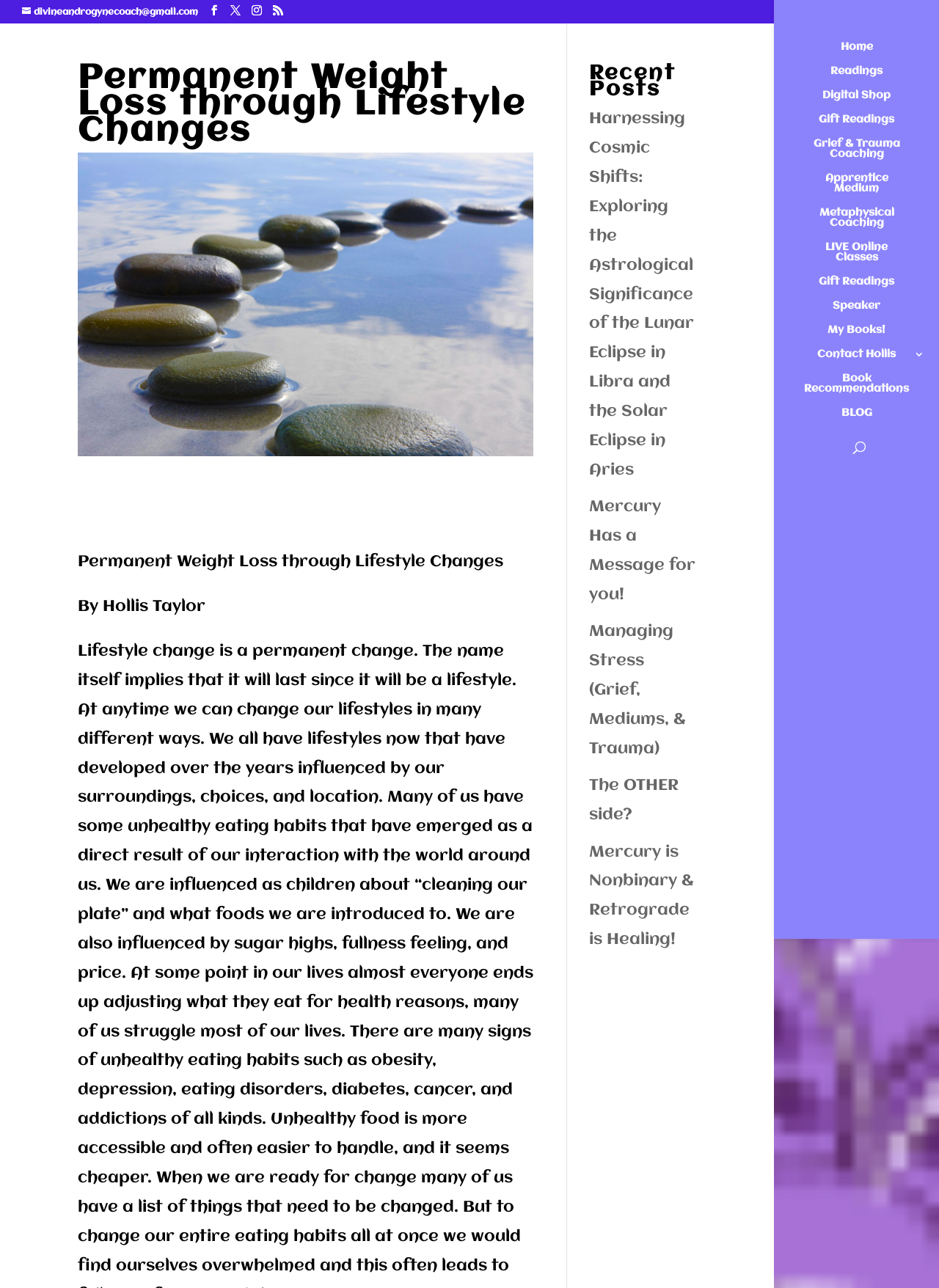From the image, can you give a detailed response to the question below:
What is the website's main topic?

Based on the webpage's content, including the links to 'Grief & Trauma Coaching' and 'Metaphysical Coaching', and the blog posts about astrology and stress management, it appears that the website's main topic is weight loss through lifestyle changes and spiritual wellness.